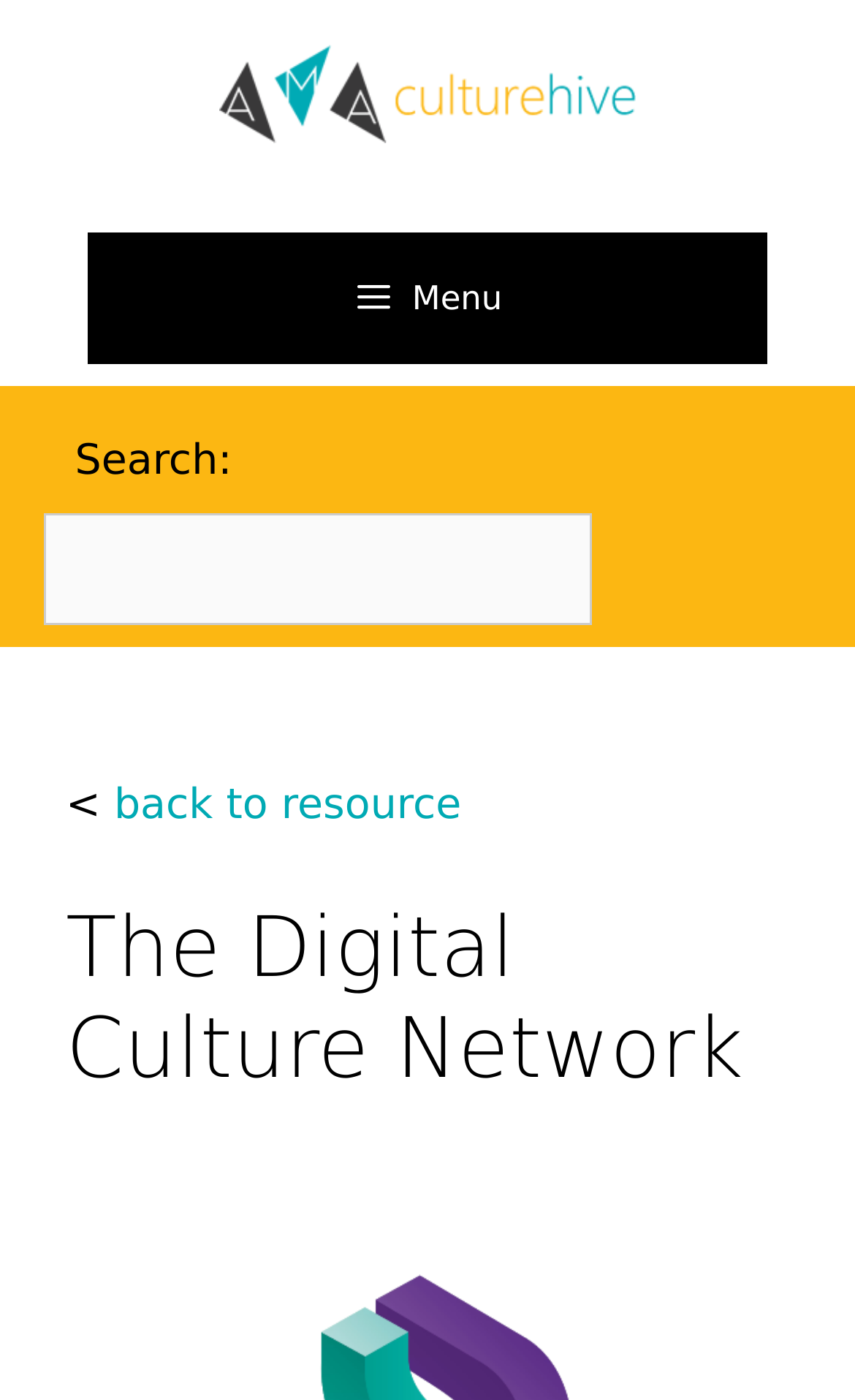Respond to the question below with a single word or phrase:
What is the purpose of the textbox?

Search